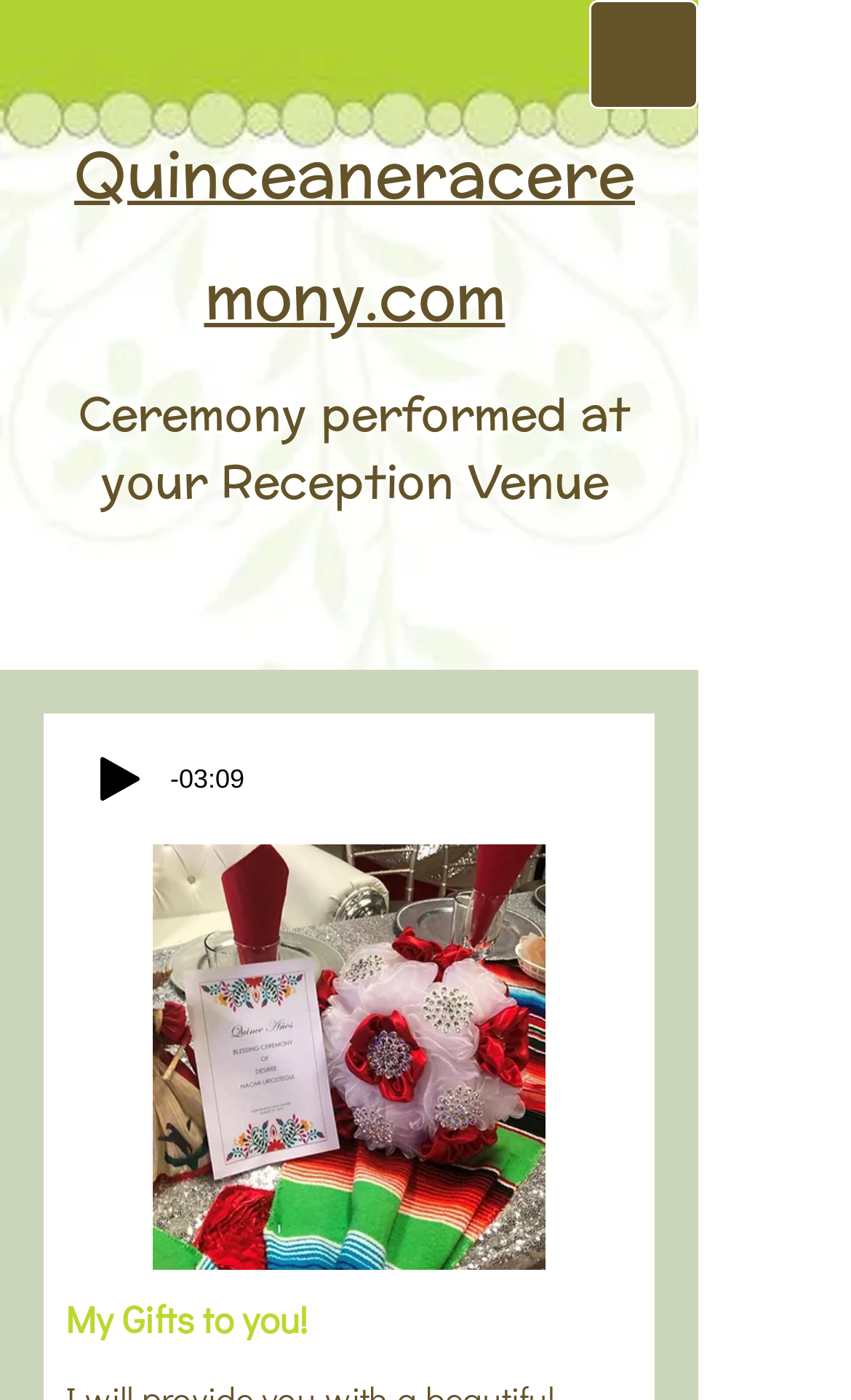What is the ceremony performed at?
Using the image, provide a concise answer in one word or a short phrase.

Reception Venue